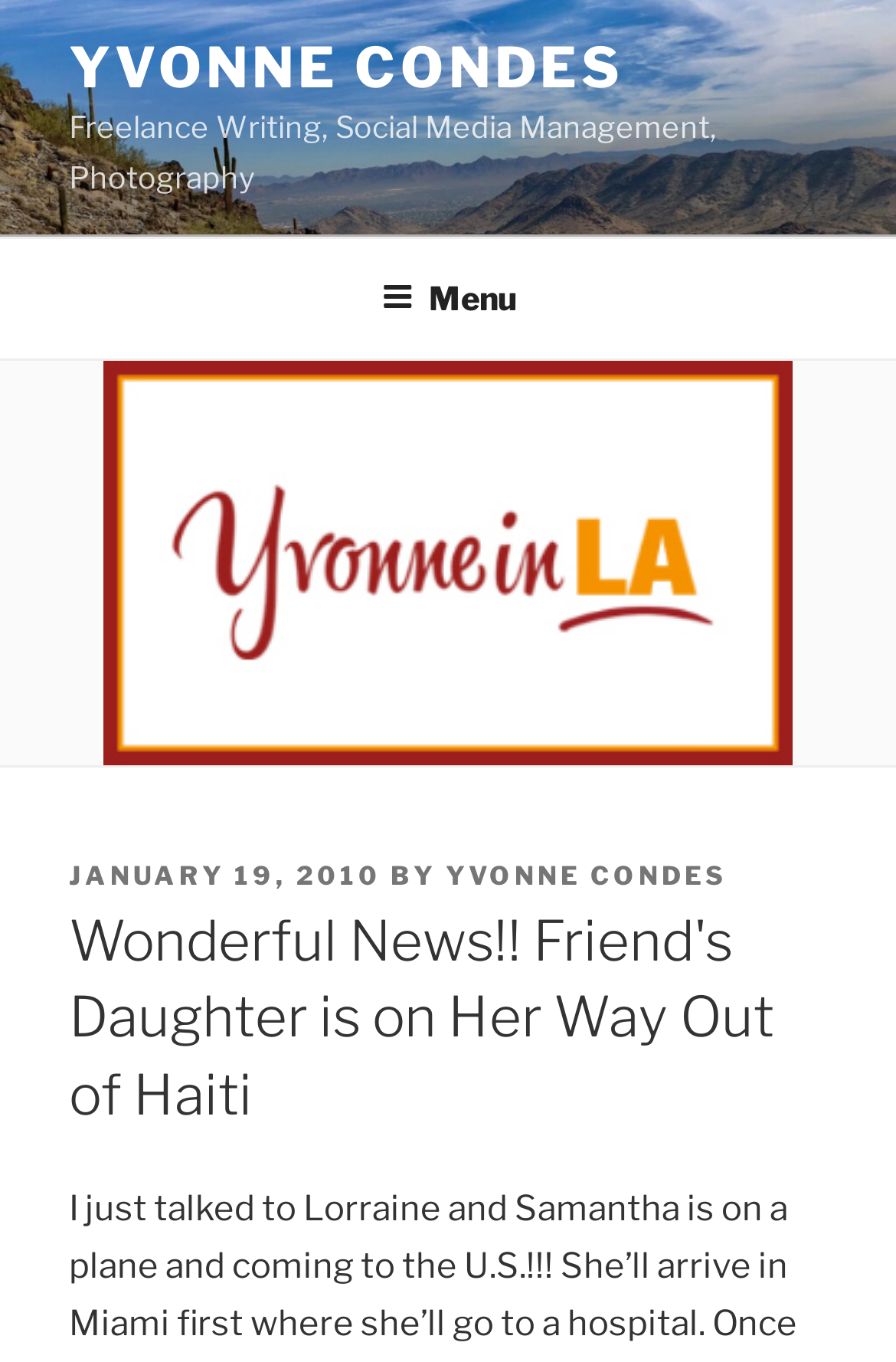Give a detailed account of the webpage, highlighting key information.

The webpage appears to be a personal blog post with a title "Wonderful News!! Friend's Daughter is on Her Way Out of Haiti" written by Yvonne Condes. At the top left of the page, there is a link to the author's name "YVONNE CONDES" and a brief description of her services "Freelance Writing, Social Media Management, Photography" situated below it. 

On the top right, there is a navigation menu labeled "Top Menu" with a button "Menu" that can be expanded. 

The main content of the blog post is situated below the navigation menu. It starts with a header section that displays the posting date "JANUARY 19, 2010" and the author's name "YVONNE CONDES" again. The title of the blog post "Wonderful News!! Friend's Daughter is on Her Way Out of Haiti" is written in a larger font size and is positioned below the header section. 

The meta description suggests that the blog post is about a friend's daughter, Samantha, who is on her way to the U.S. from Haiti and will arrive in Miami first, where she will receive medical attention. However, the full content of the blog post is not provided in the accessibility tree.